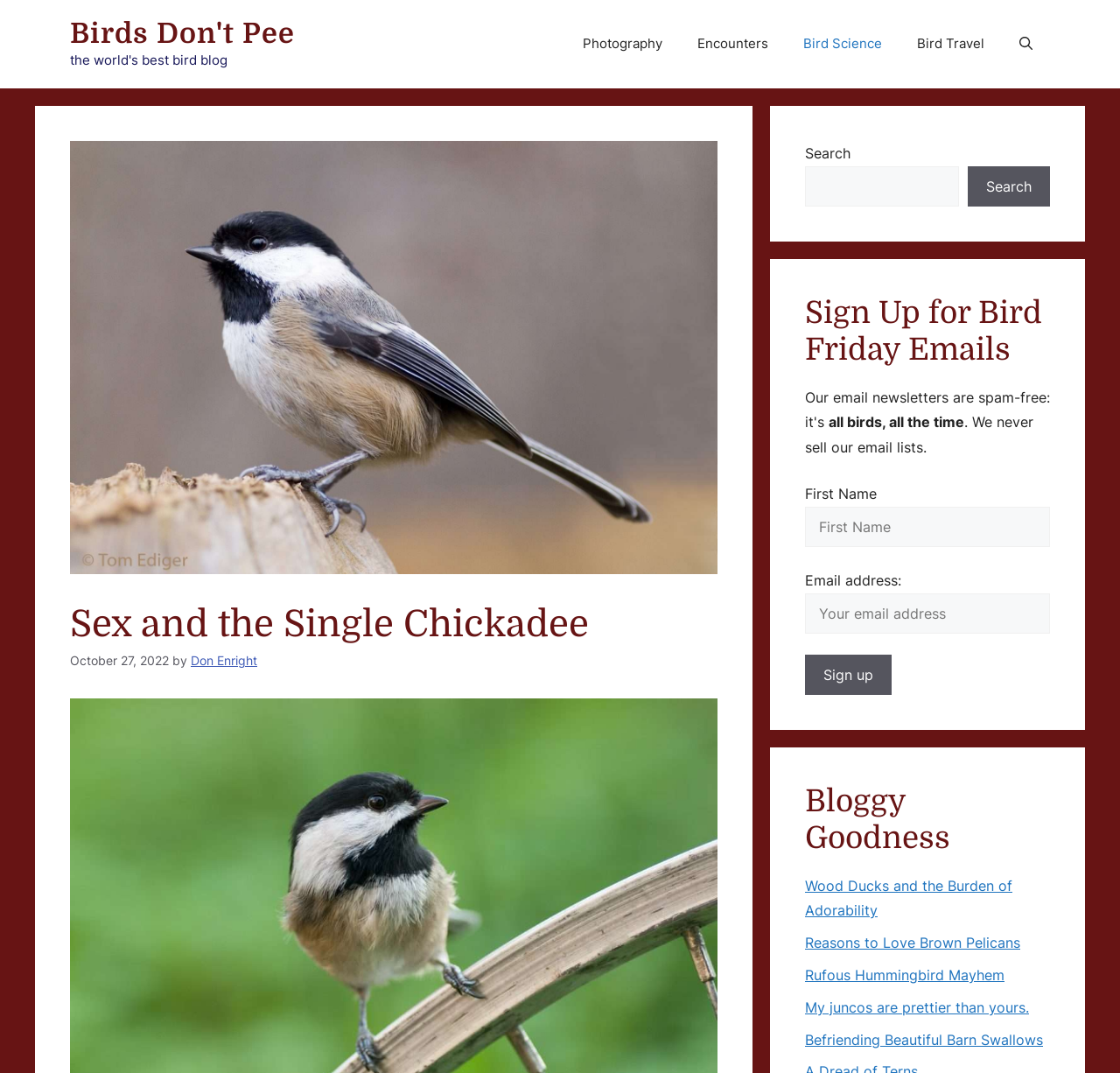Find the main header of the webpage and produce its text content.

Sex and the Single Chickadee